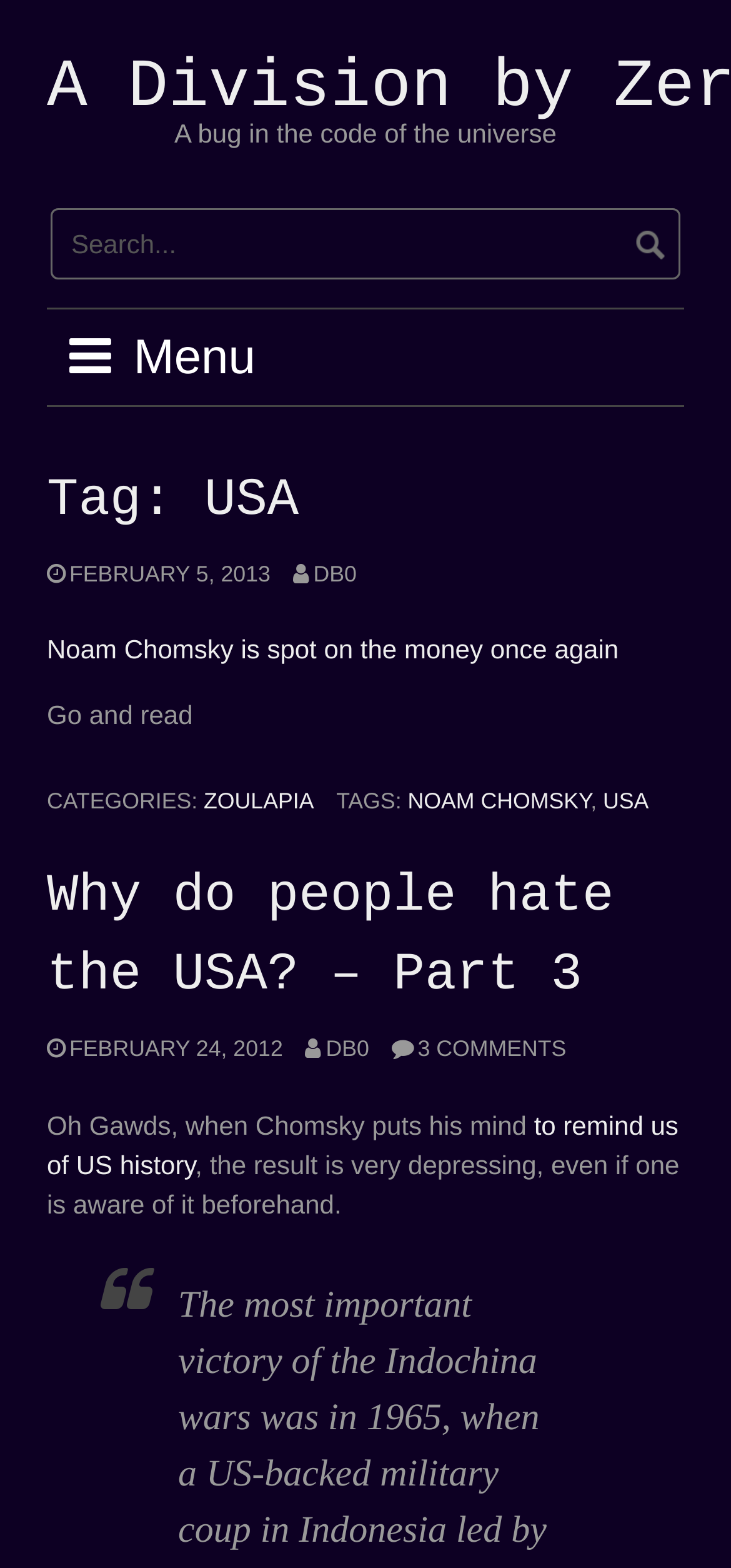Please identify the coordinates of the bounding box for the clickable region that will accomplish this instruction: "Search for something".

[0.069, 0.133, 0.931, 0.178]